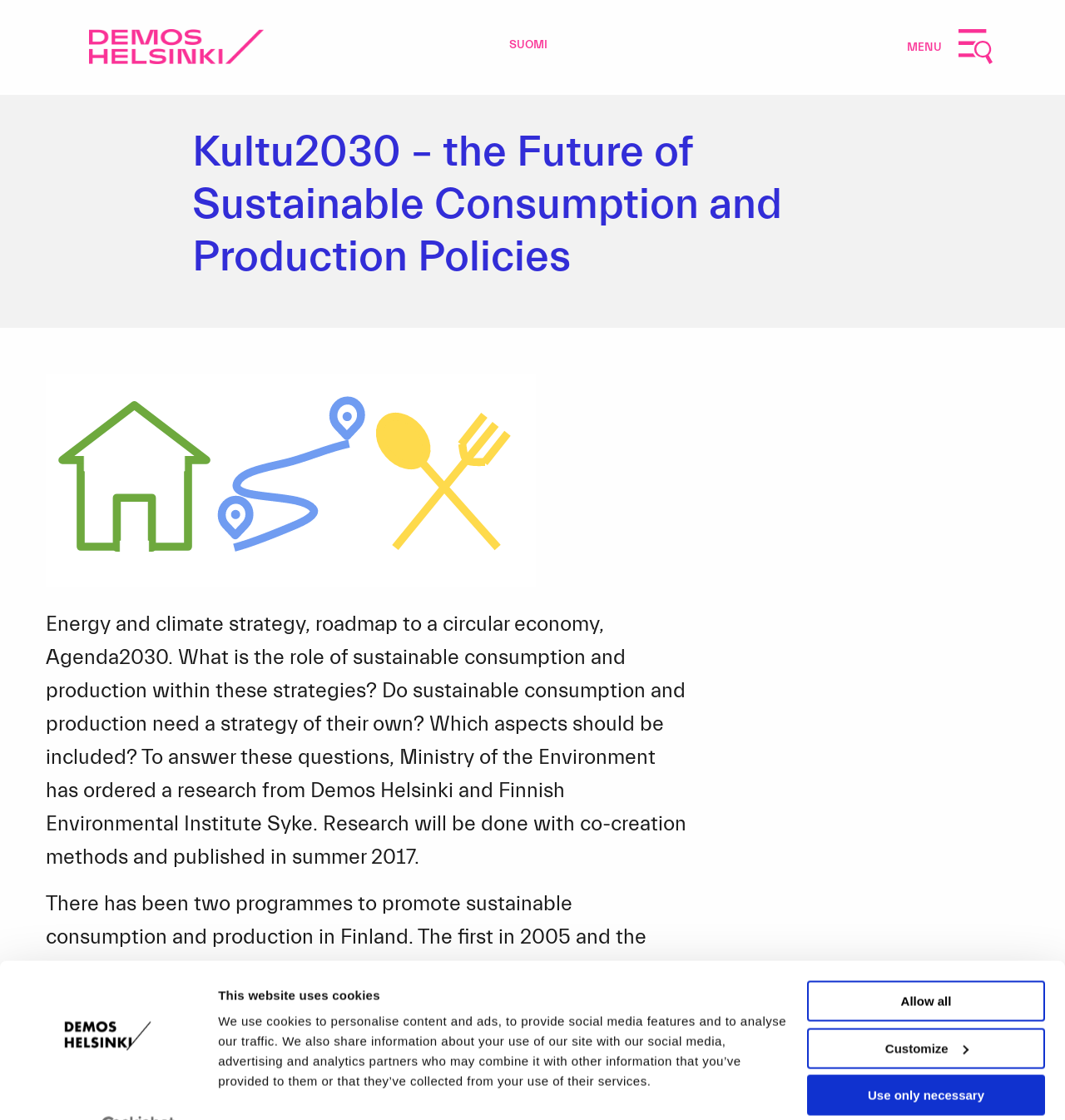Please find the bounding box coordinates in the format (top-left x, top-left y, bottom-right x, bottom-right y) for the given element description. Ensure the coordinates are floating point numbers between 0 and 1. Description: Menu

[0.839, 0.032, 0.897, 0.053]